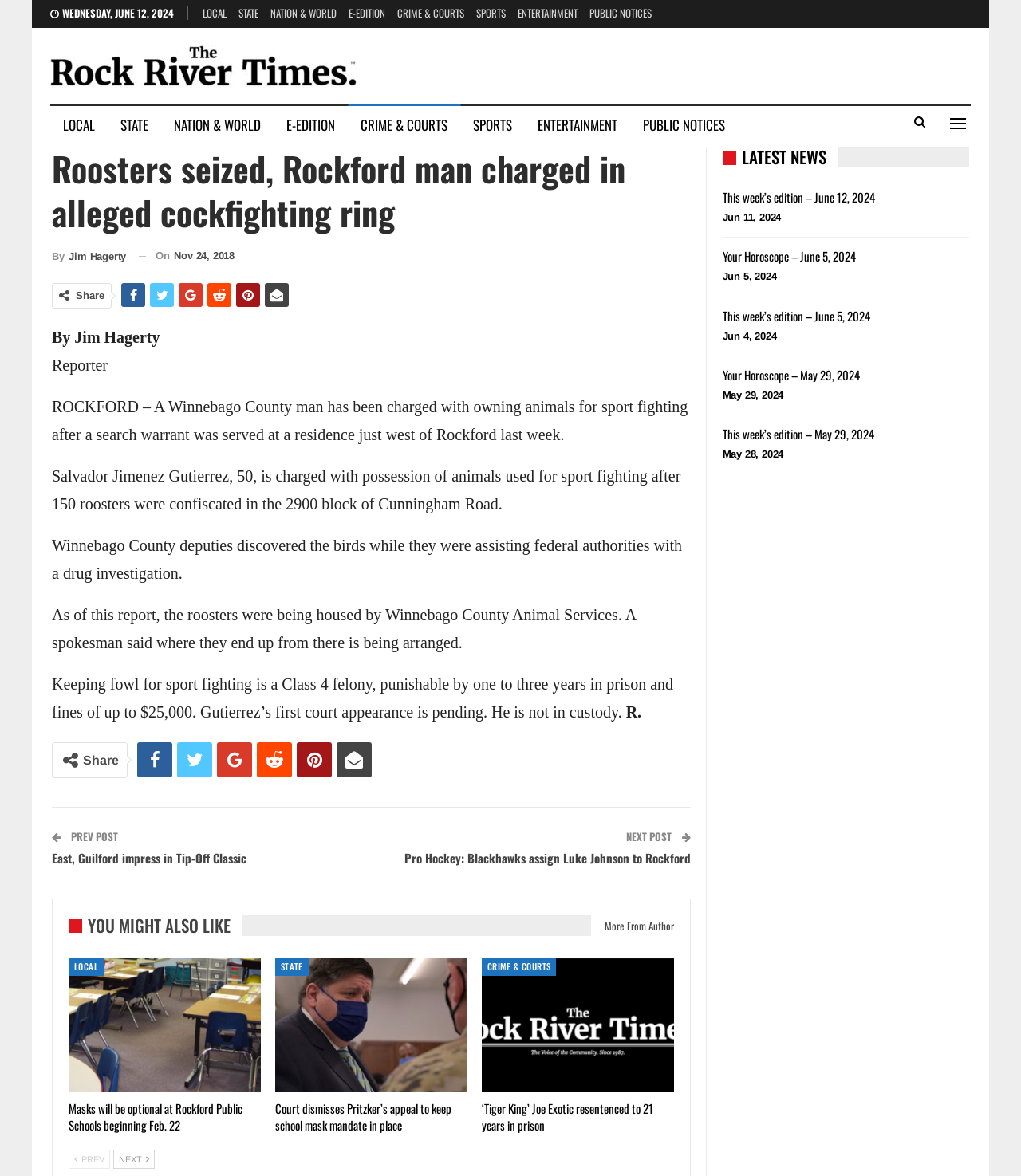What is the name of the man charged with owning animals for sport fighting?
Using the visual information from the image, give a one-word or short-phrase answer.

Salvador Jimenez Gutierrez